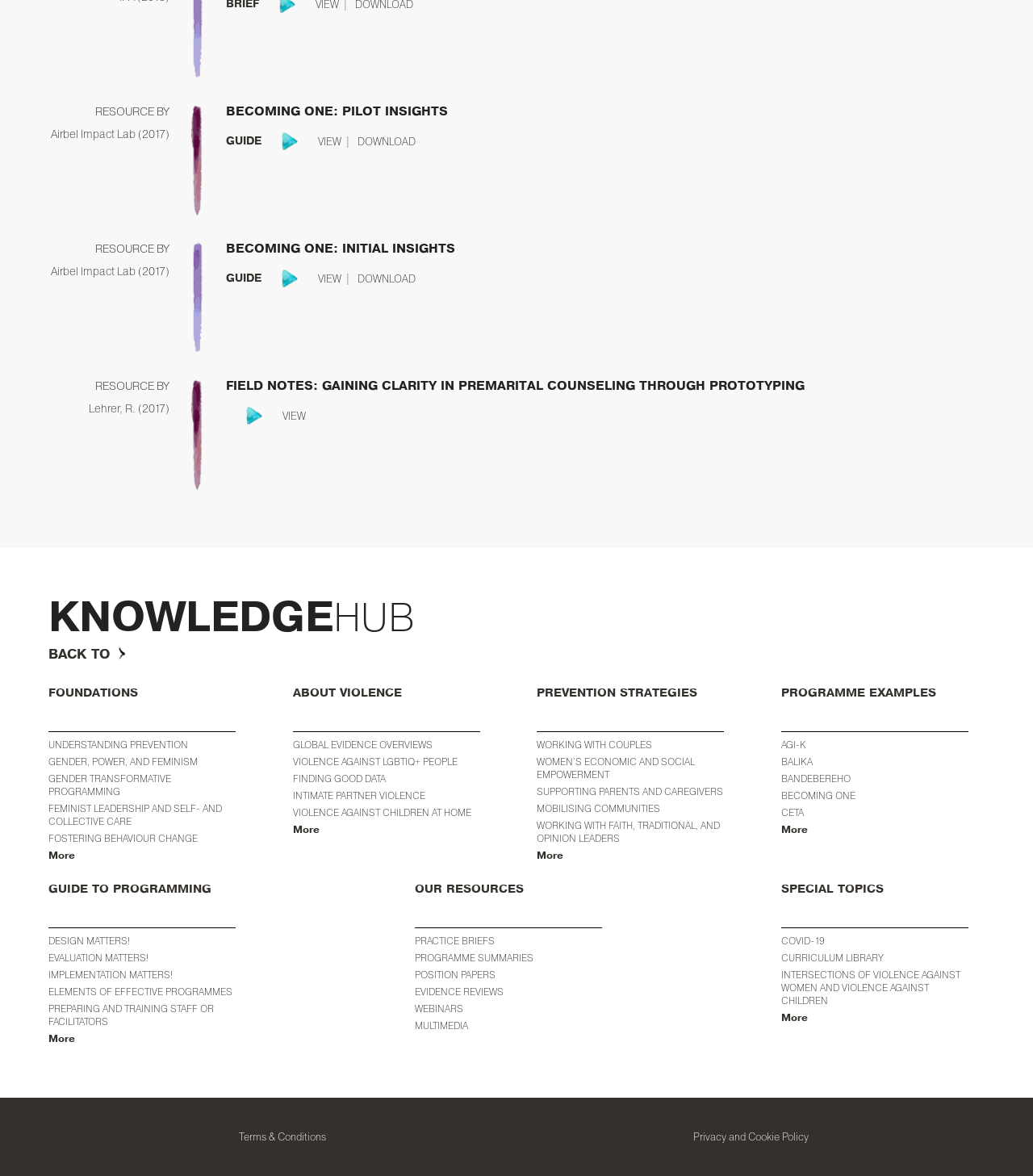Give a one-word or one-phrase response to the question:
What is the title of the first resource?

BECOMING ONE: PILOT INSIGHTS